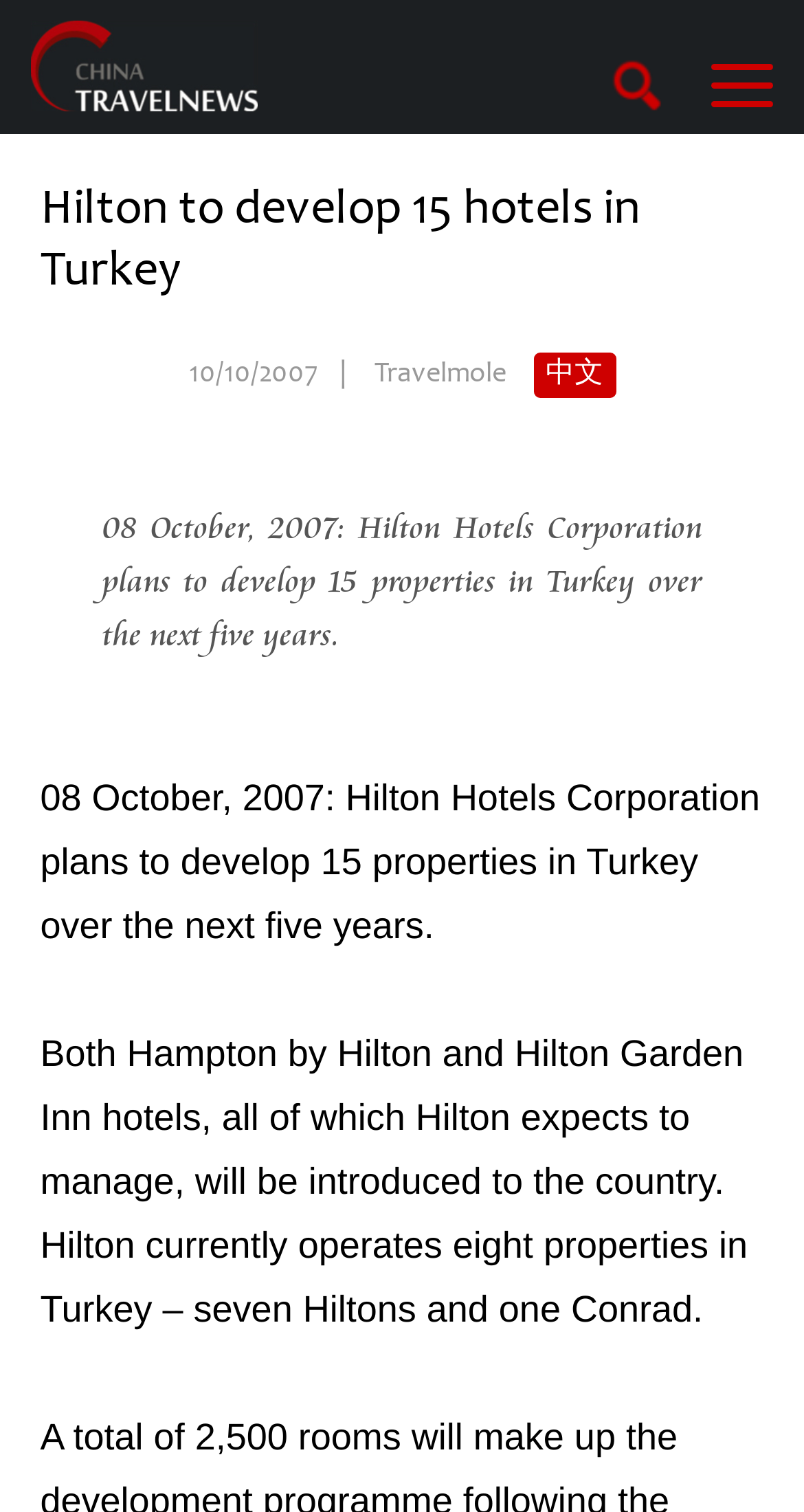Please answer the following question using a single word or phrase: 
What is the source of the news article?

Travelmole